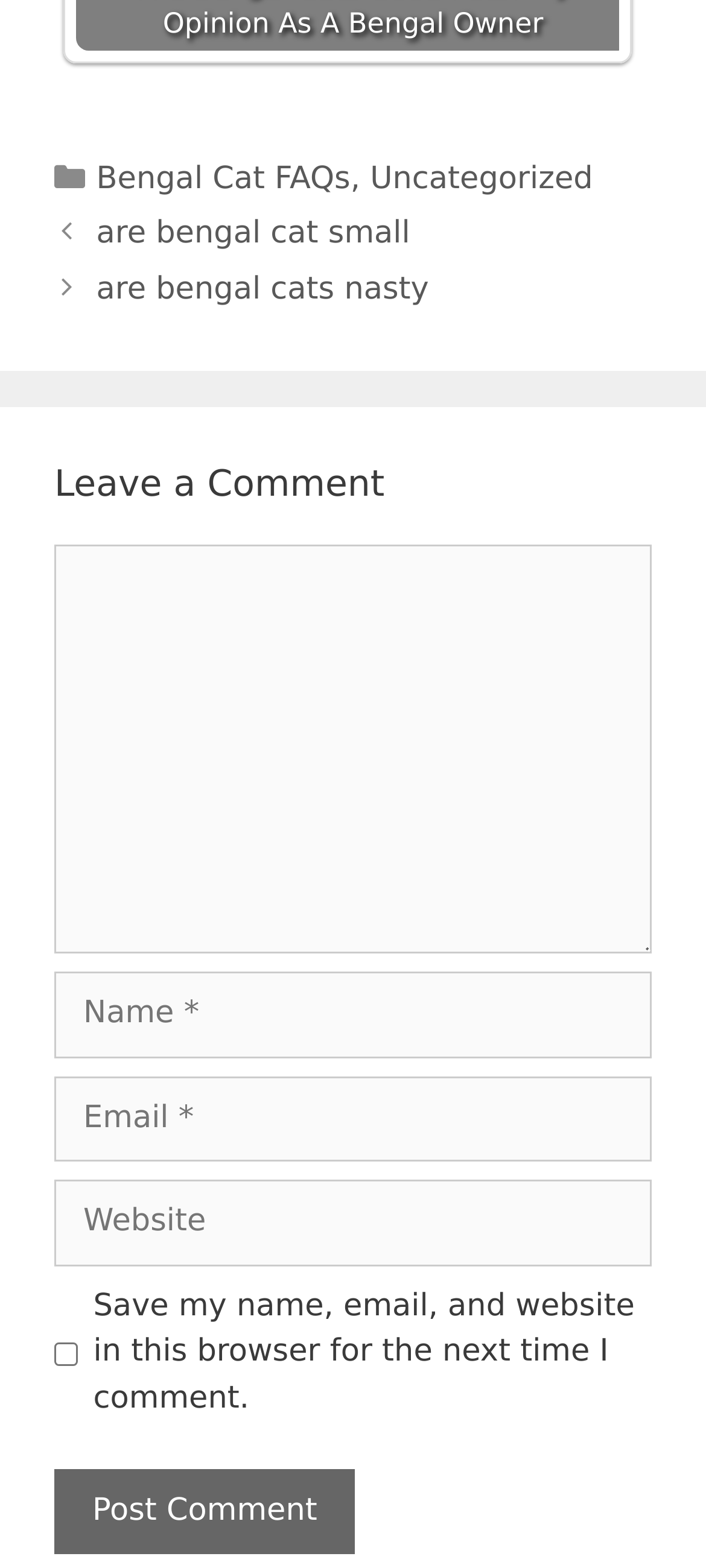Provide a one-word or short-phrase answer to the question:
How many links are in the footer?

3